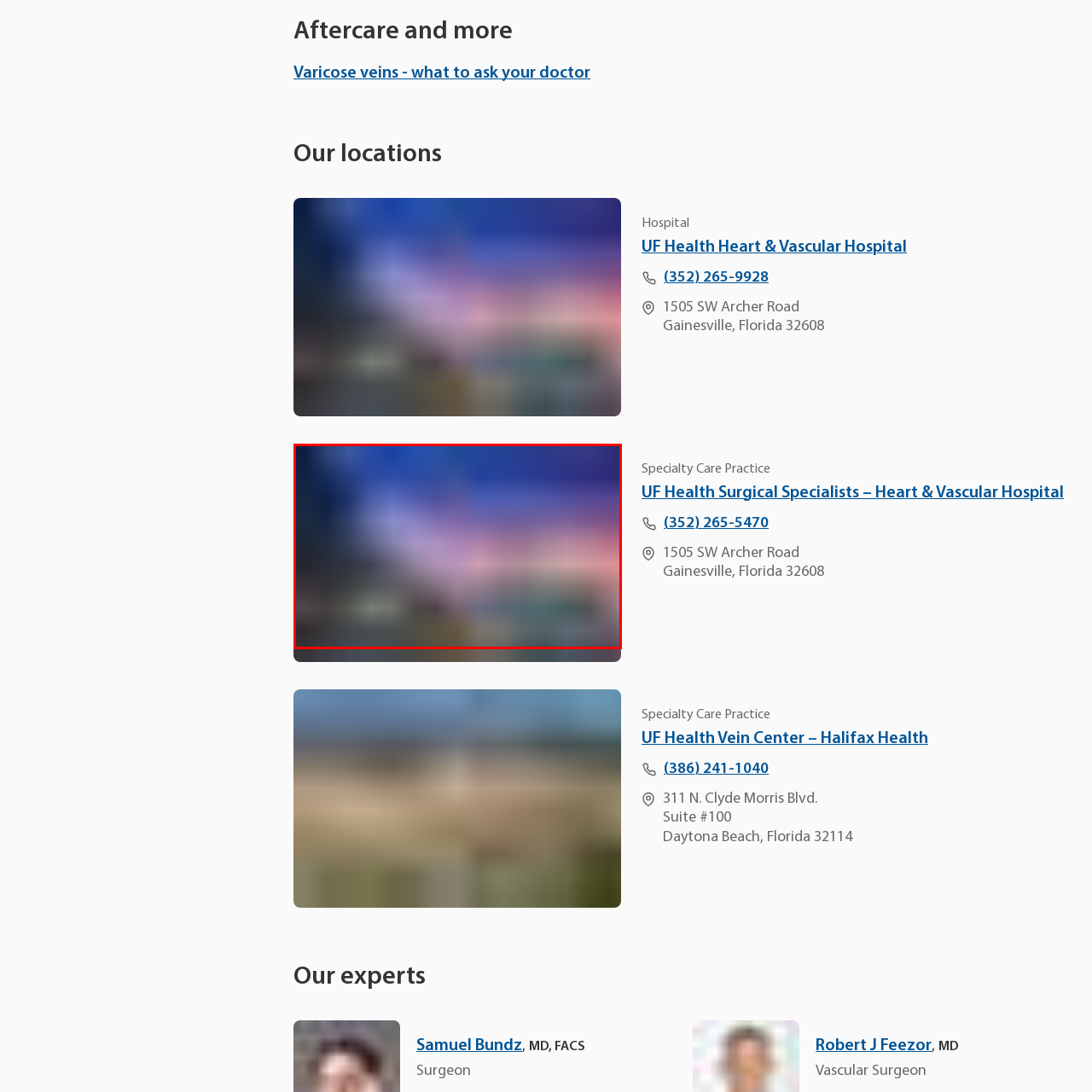What type of care is provided by the hospital?
Concentrate on the image within the red bounding box and respond to the question with a detailed explanation based on the visual information provided.

The caption specifically mentions that the hospital provides 'specialized services such as cardiovascular care', which indicates that the hospital has a focus on treating heart and vascular-related conditions.